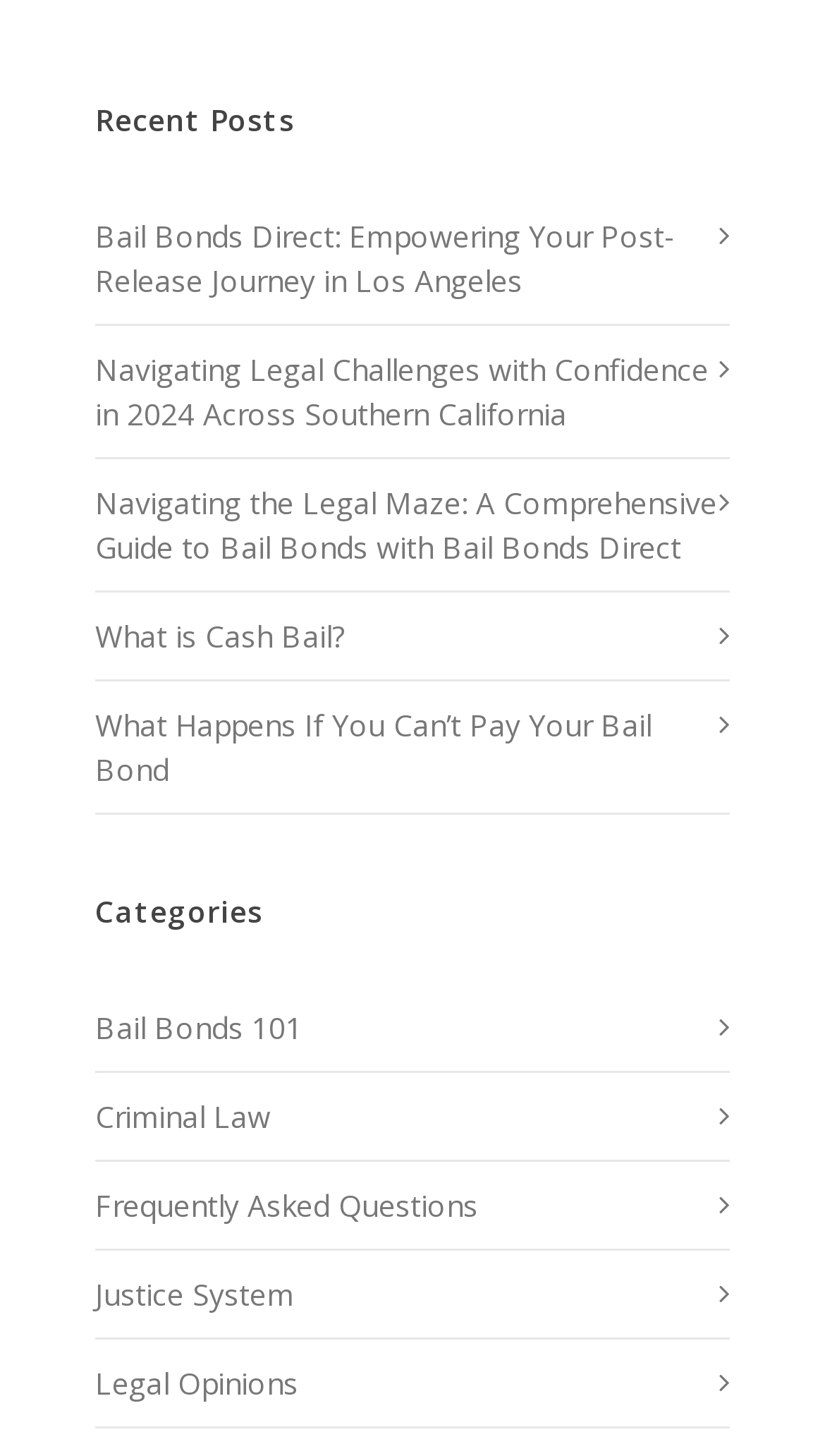Pinpoint the bounding box coordinates for the area that should be clicked to perform the following instruction: "explore bail bonds 101".

[0.115, 0.69, 0.392, 0.721]